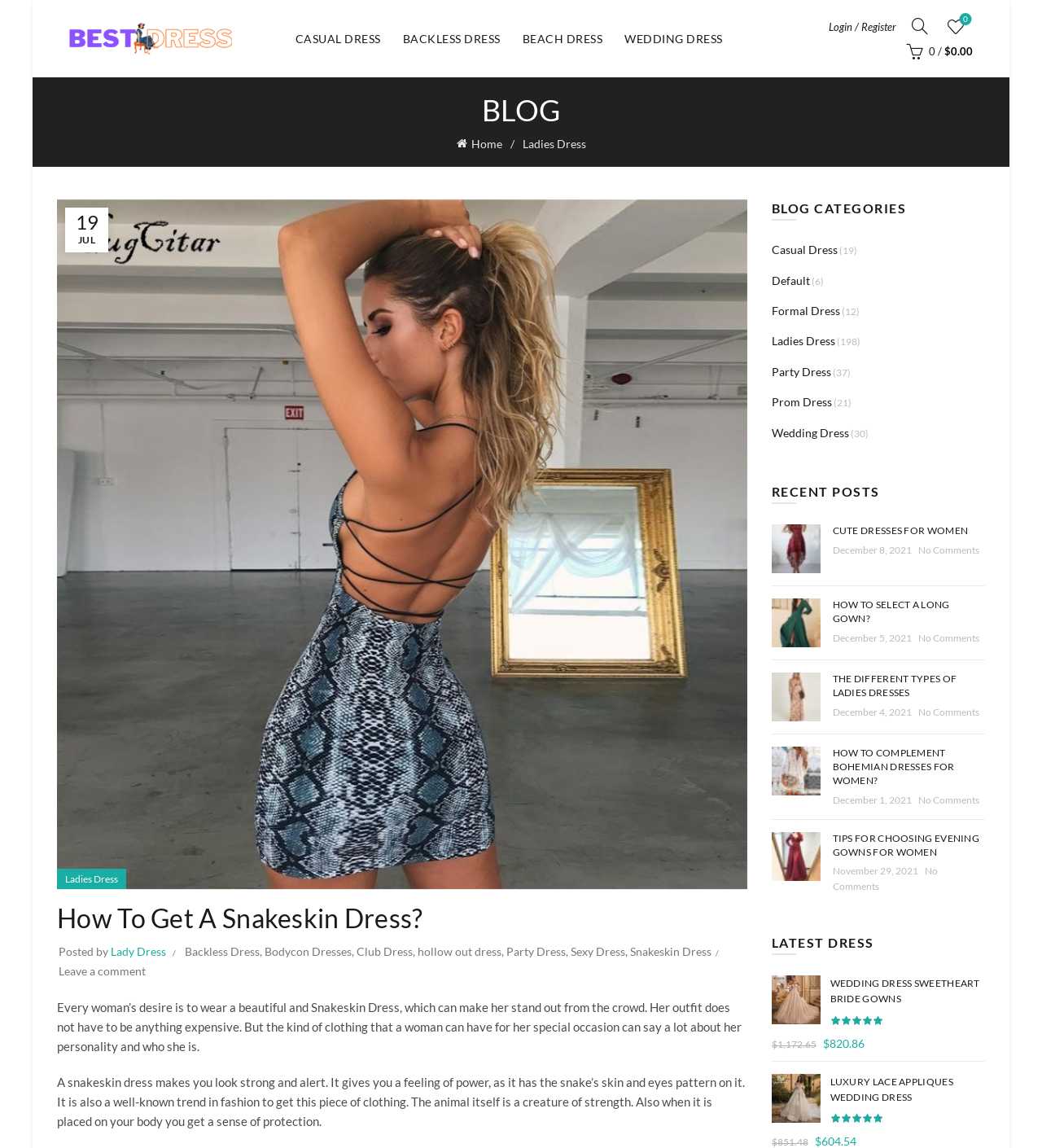Extract the primary header of the webpage and generate its text.

How To Get A Snakeskin Dress?